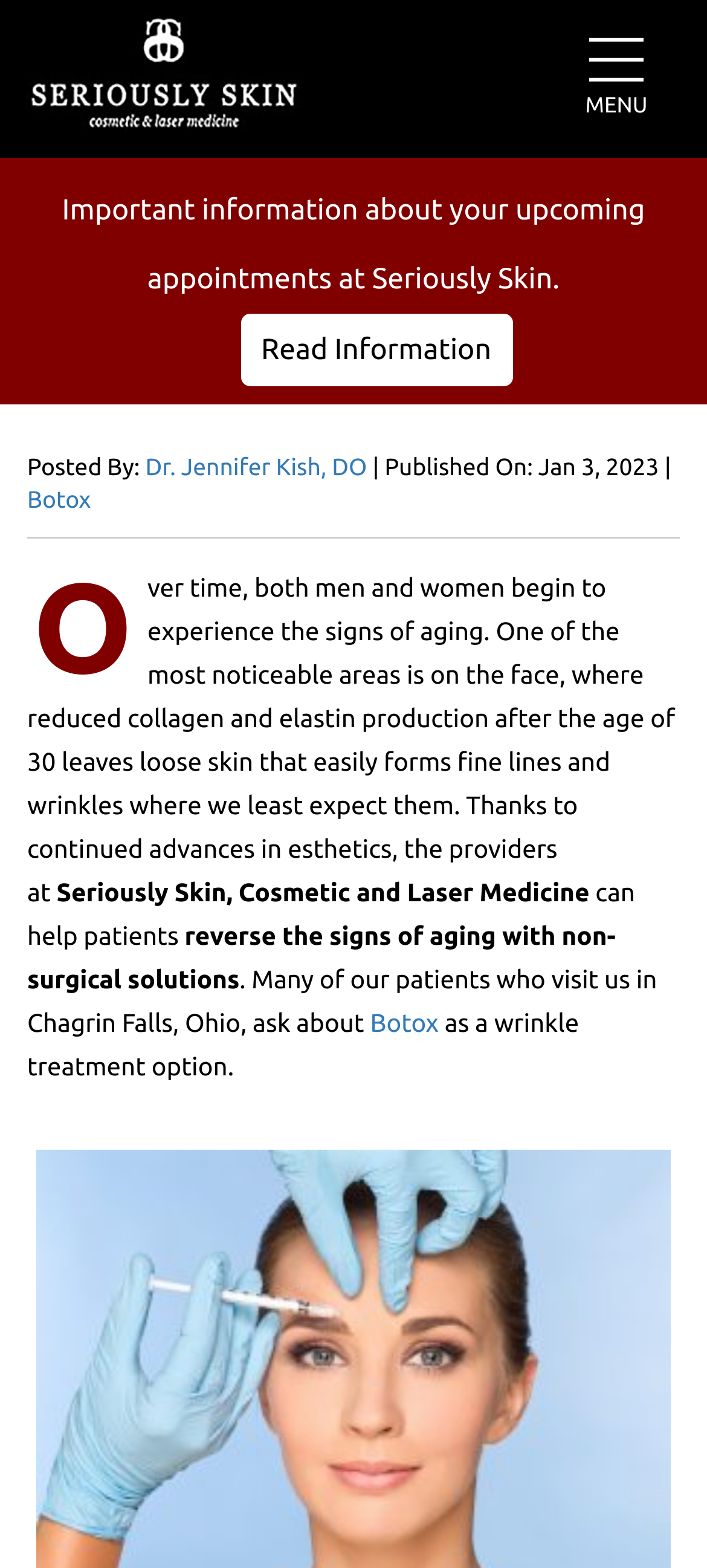What is the location of Seriously Skin?
From the details in the image, provide a complete and detailed answer to the question.

The location of Seriously Skin can be found in the content of the article, which mentions that patients visit them in Chagrin Falls, Ohio.